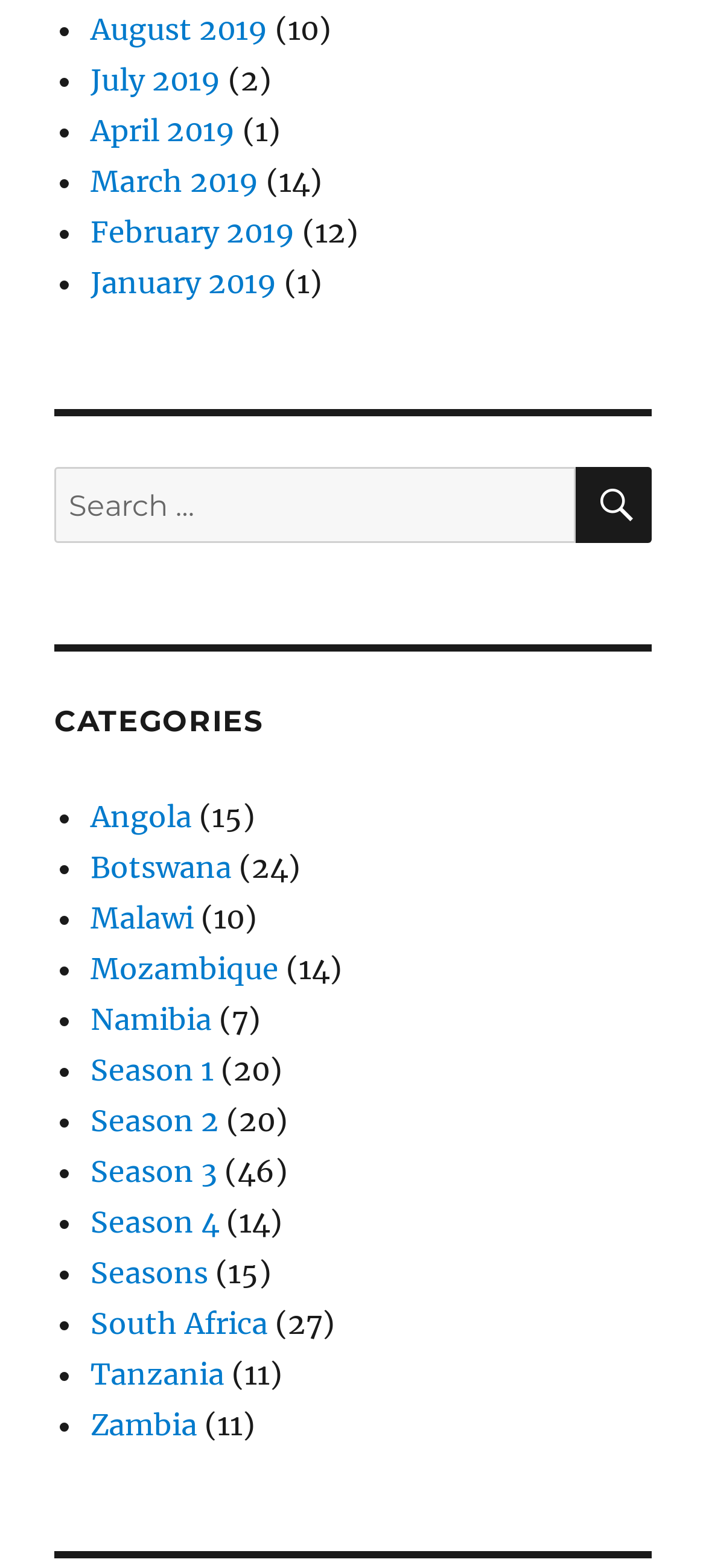Show the bounding box coordinates of the region that should be clicked to follow the instruction: "Search for something."

[0.077, 0.298, 0.923, 0.347]